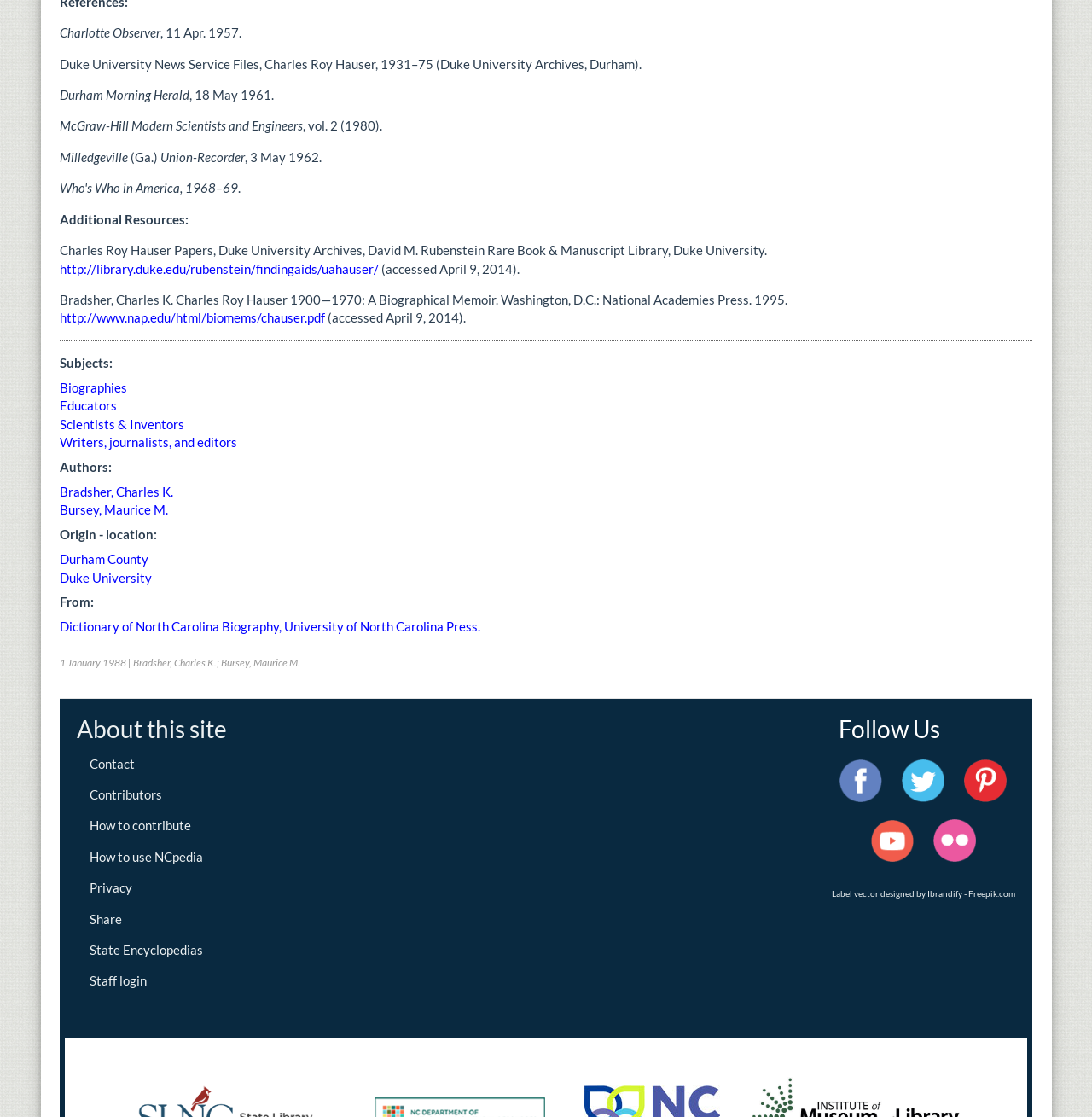Based on the element description: "http://library.duke.edu/rubenstein/findingaids/uahauser/", identify the bounding box coordinates for this UI element. The coordinates must be four float numbers between 0 and 1, listed as [left, top, right, bottom].

[0.055, 0.233, 0.347, 0.247]